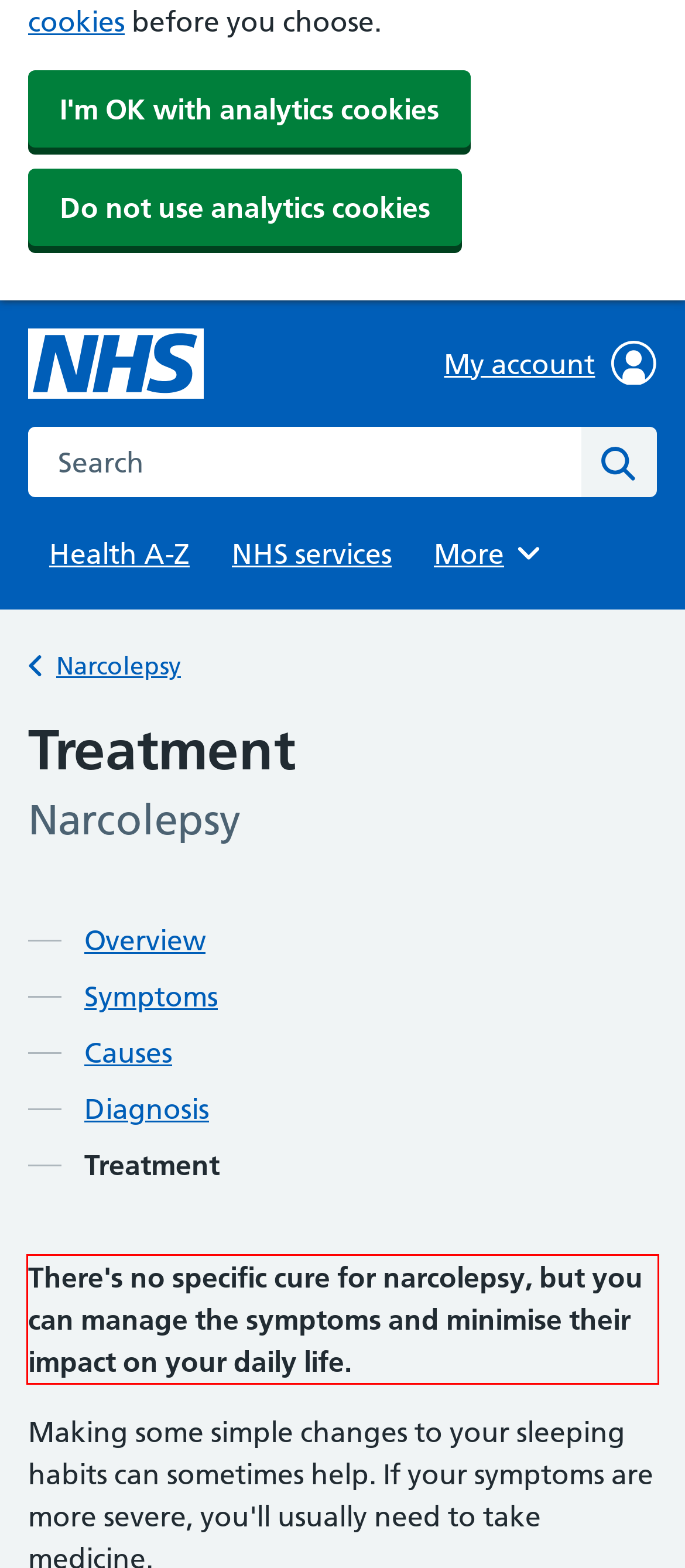You are looking at a screenshot of a webpage with a red rectangle bounding box. Use OCR to identify and extract the text content found inside this red bounding box.

There's no specific cure for narcolepsy, but you can manage the symptoms and minimise their impact on your daily life.